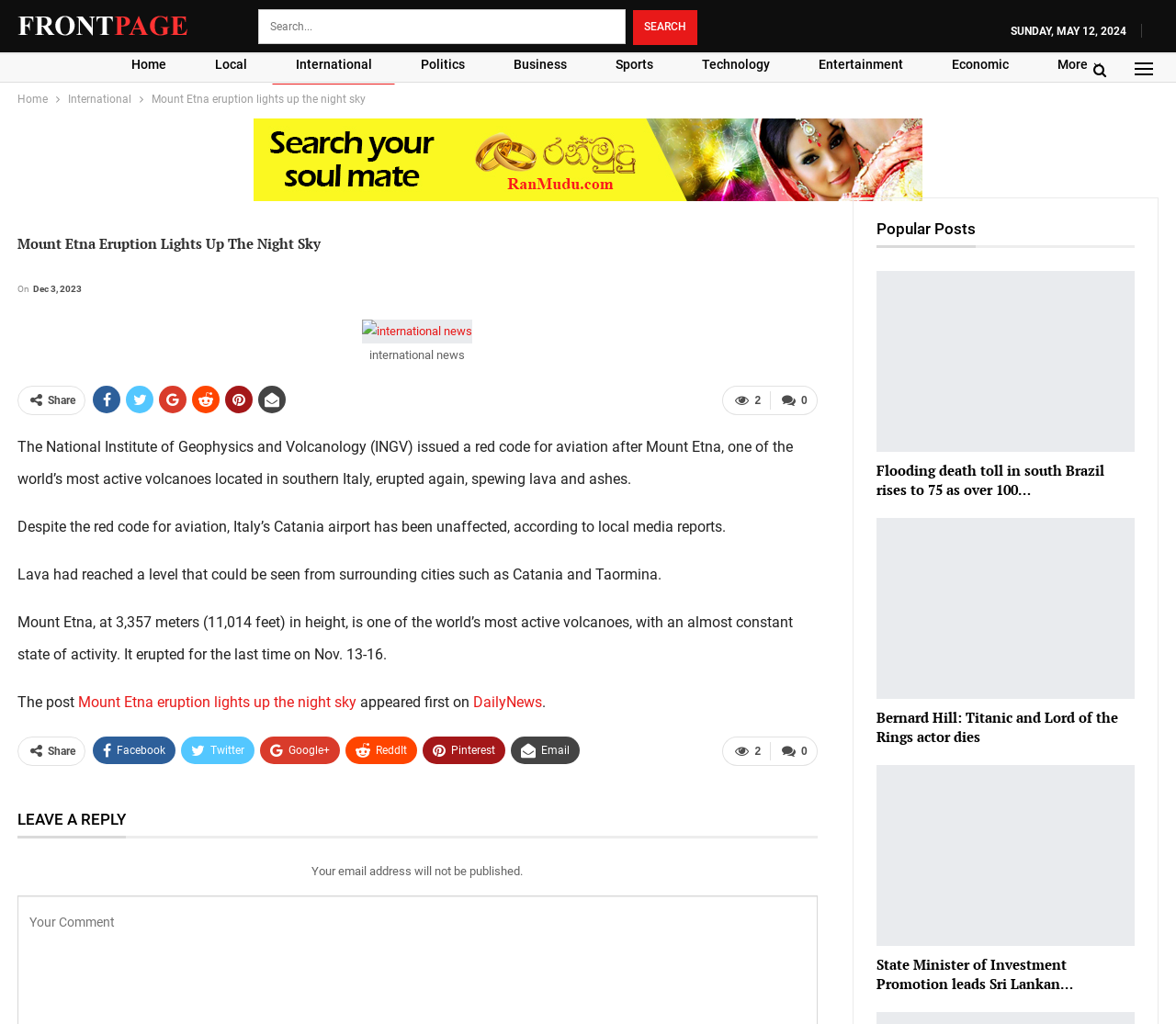Locate the UI element described by parent_node: international news and provide its bounding box coordinates. Use the format (top-left x, top-left y, bottom-right x, bottom-right y) with all values as floating point numbers between 0 and 1.

[0.308, 0.316, 0.402, 0.33]